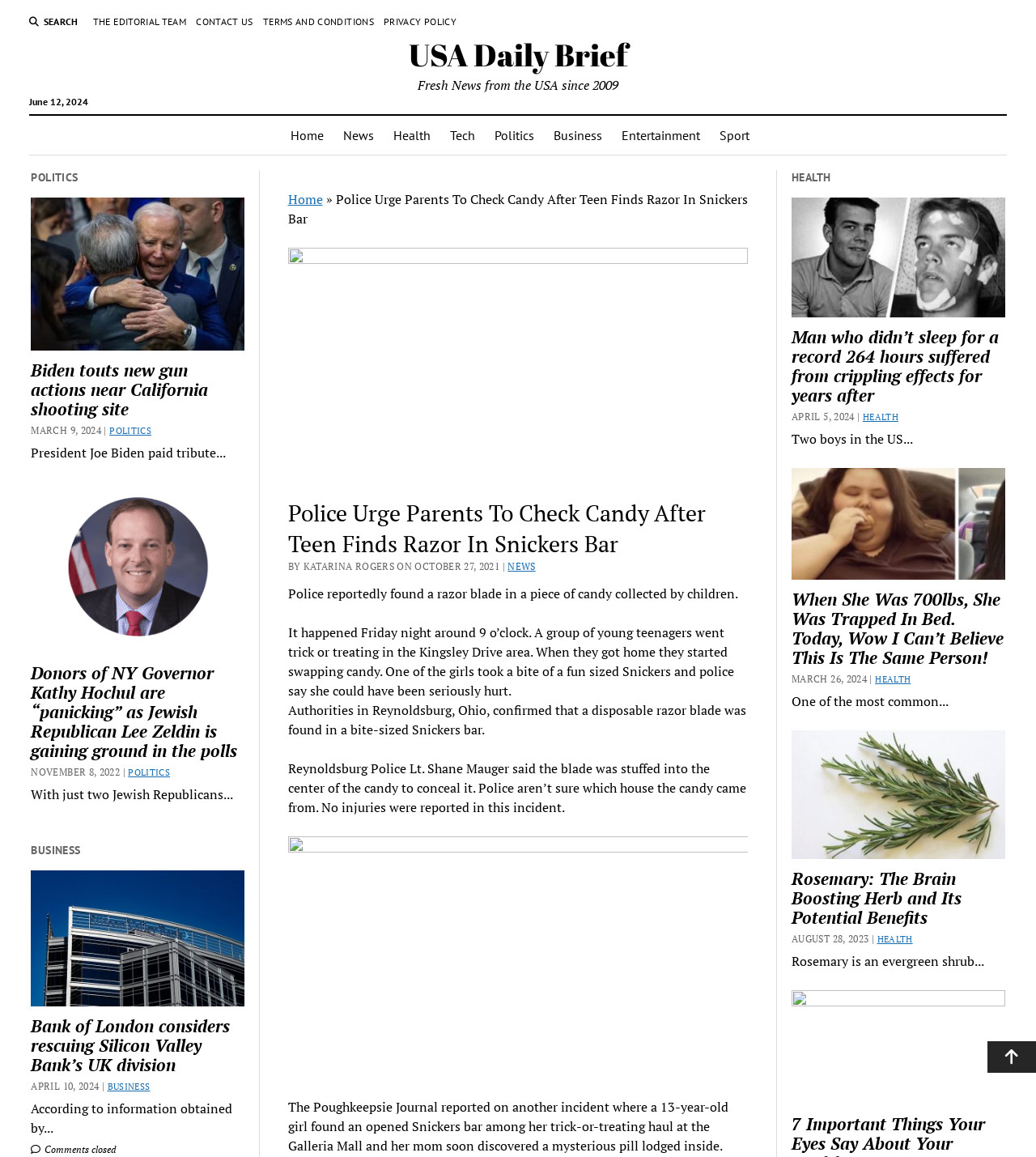Answer the following query with a single word or phrase:
What is the location where the incident occurred?

Reynoldsburg, Ohio